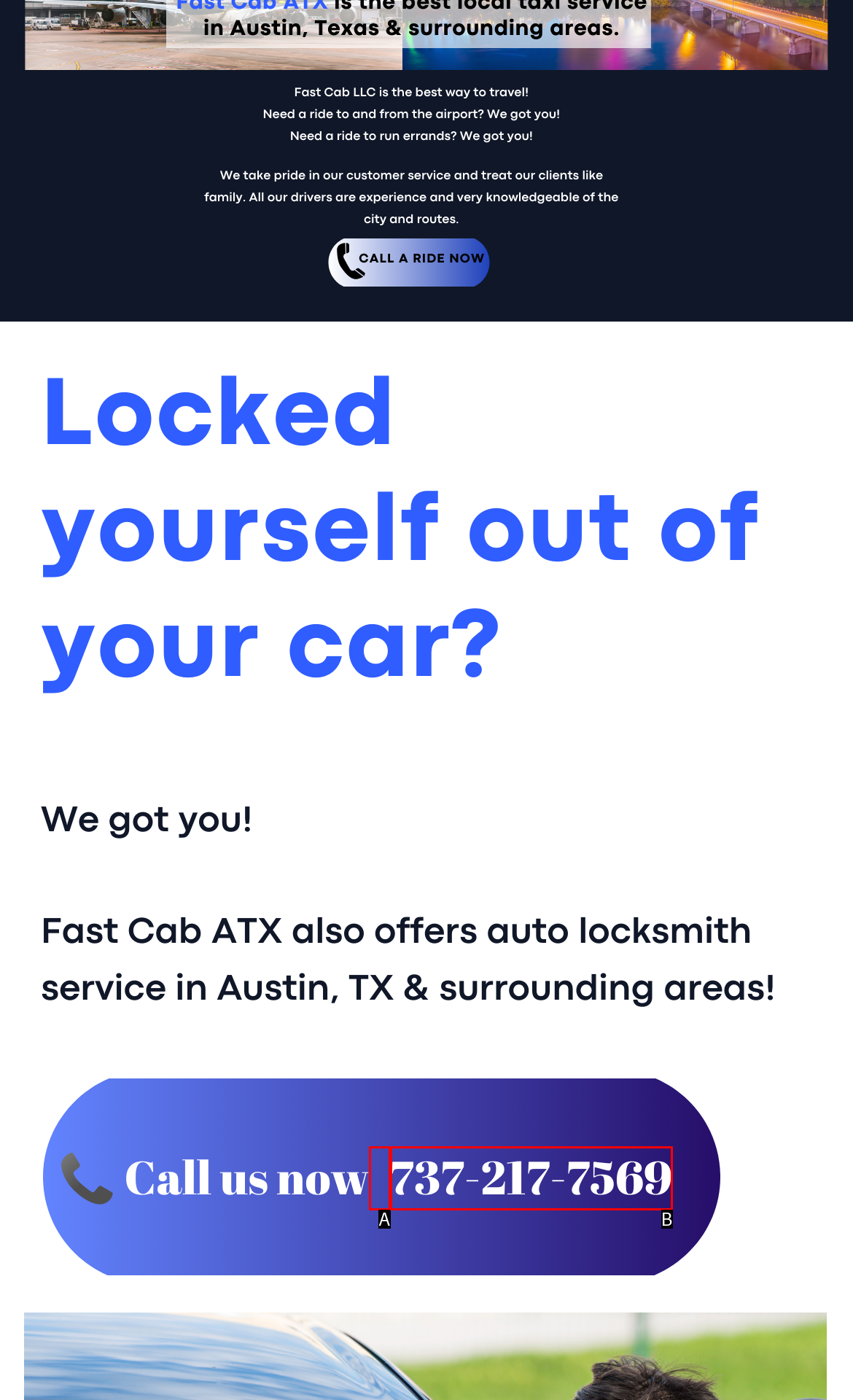Given the description: 737-217-7569, select the HTML element that matches it best. Reply with the letter of the chosen option directly.

B